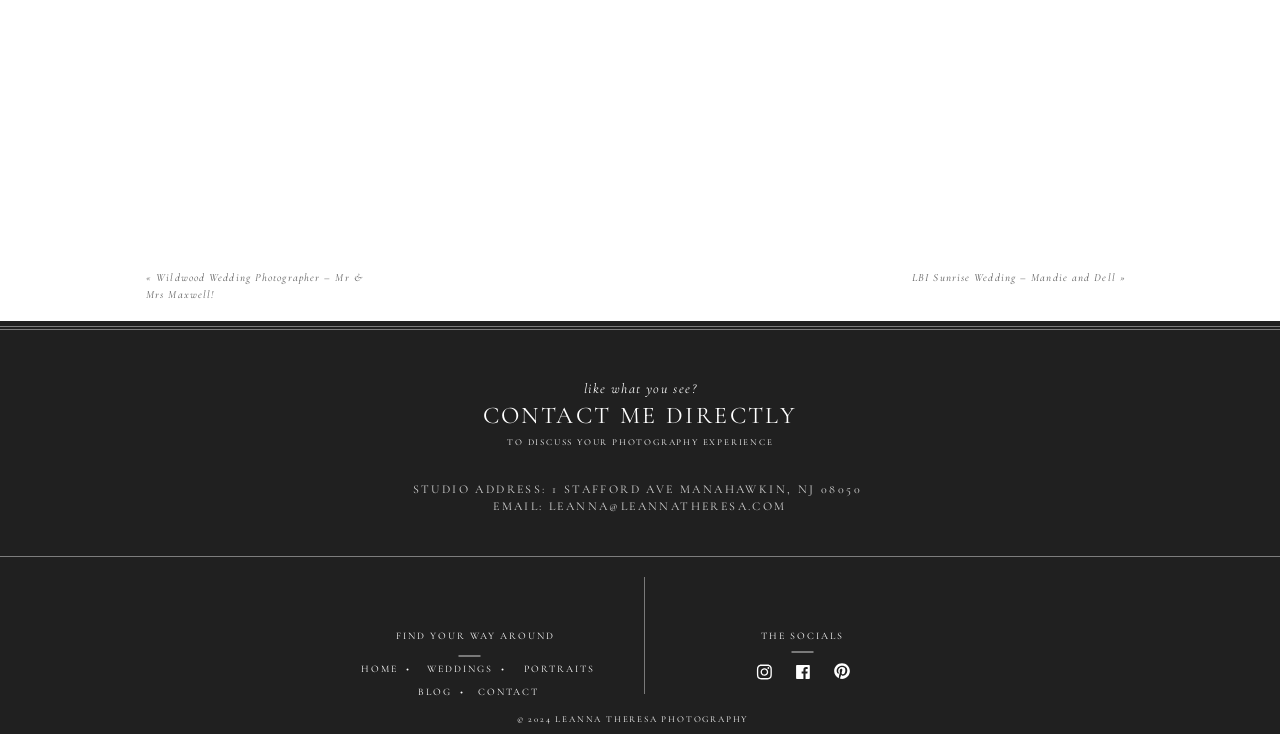Provide your answer to the question using just one word or phrase: What is the photographer's email address?

LEANNA@LEANNATHERESA.COM